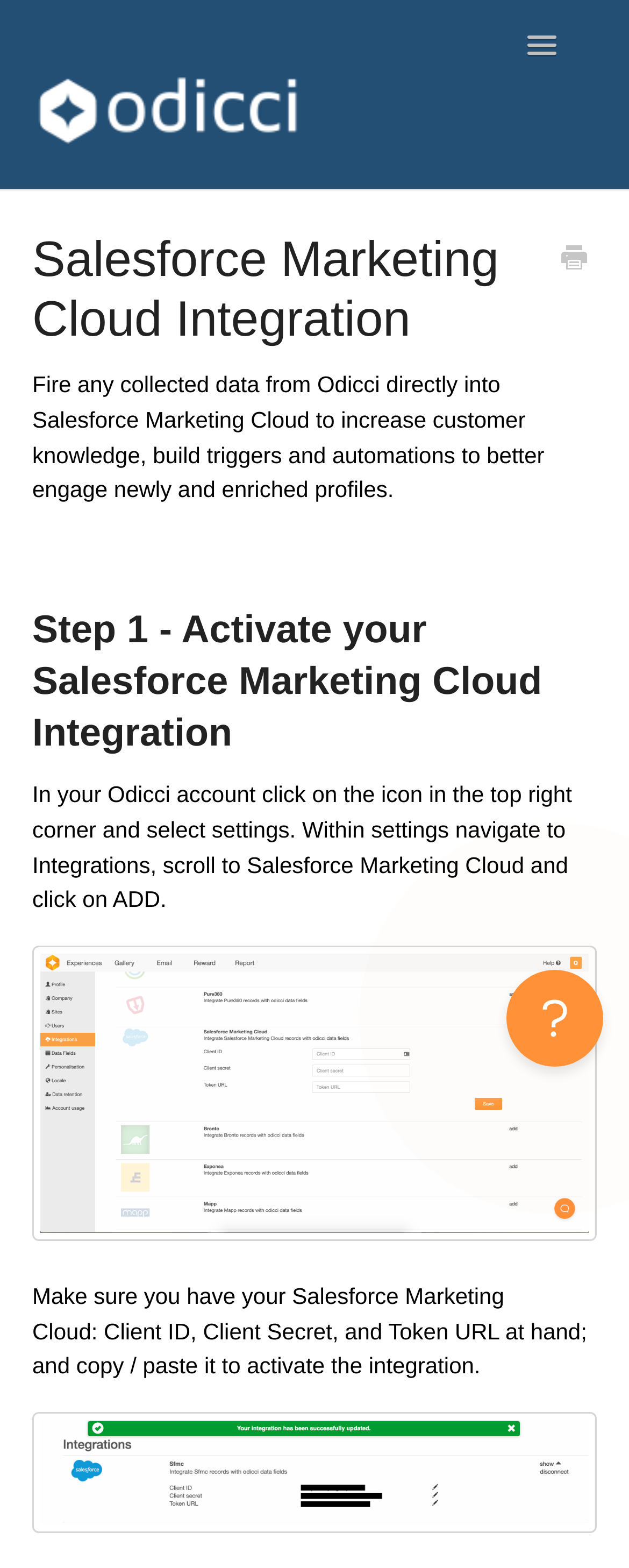Locate the heading on the webpage and return its text.

Salesforce Marketing Cloud Integration